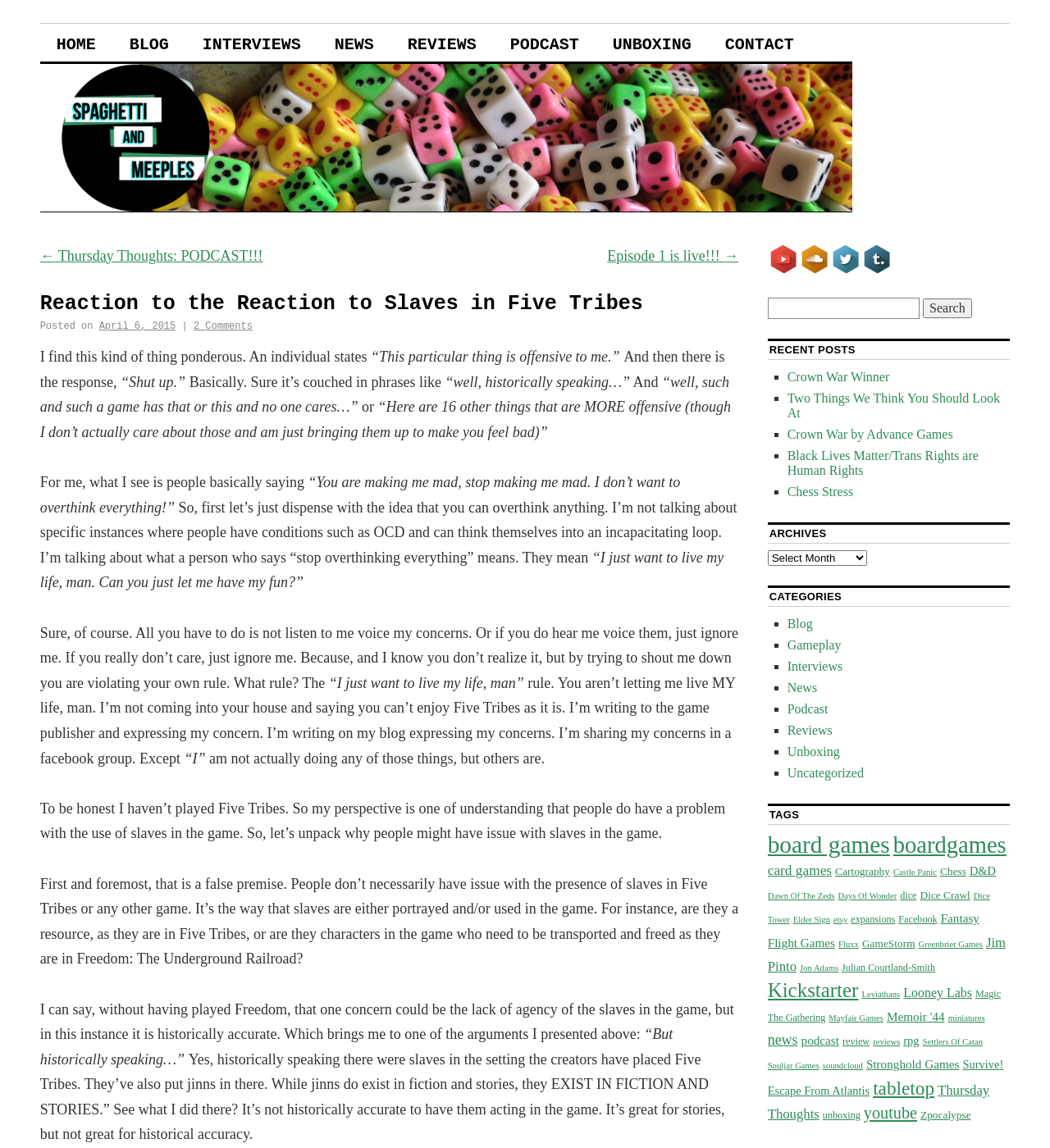Pinpoint the bounding box coordinates of the clickable area necessary to execute the following instruction: "learn about latest reviews". The coordinates should be given as four float numbers between 0 and 1, namely [left, top, right, bottom].

None